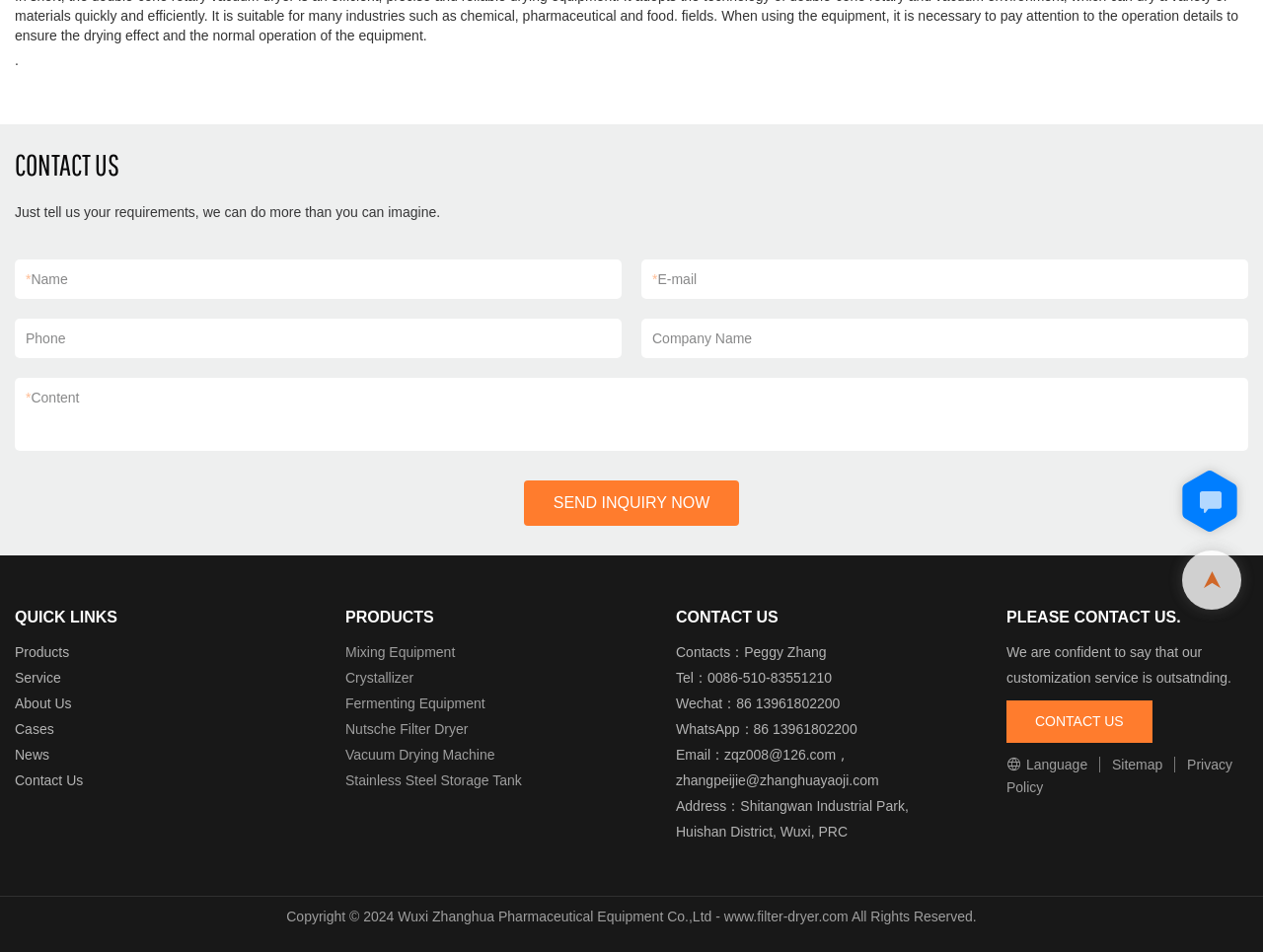Provide the bounding box coordinates for the specified HTML element described in this description: "Vacuum Drying Machine". The coordinates should be four float numbers ranging from 0 to 1, in the format [left, top, right, bottom].

[0.273, 0.785, 0.392, 0.801]